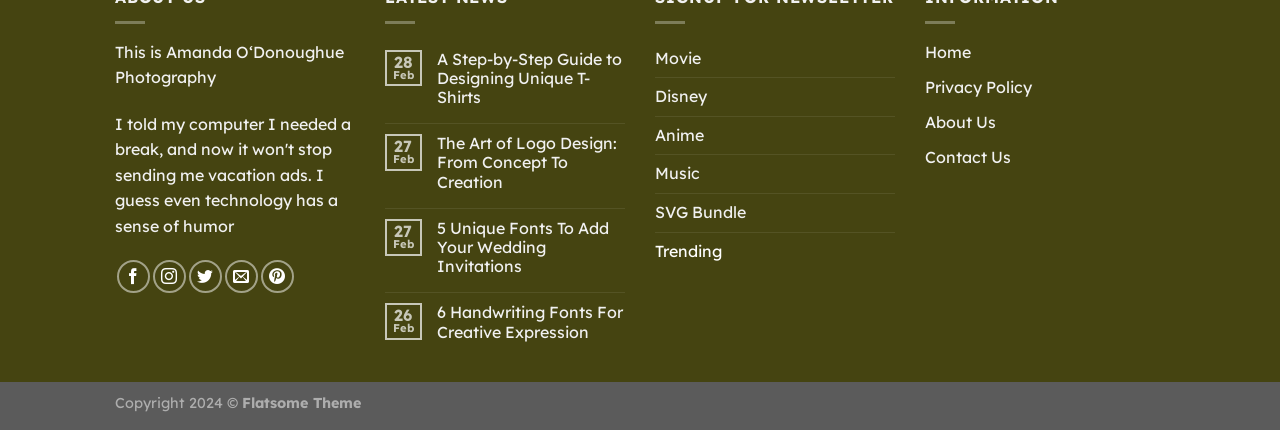Specify the bounding box coordinates of the element's region that should be clicked to achieve the following instruction: "Go to the home page". The bounding box coordinates consist of four float numbers between 0 and 1, in the format [left, top, right, bottom].

[0.723, 0.097, 0.762, 0.143]